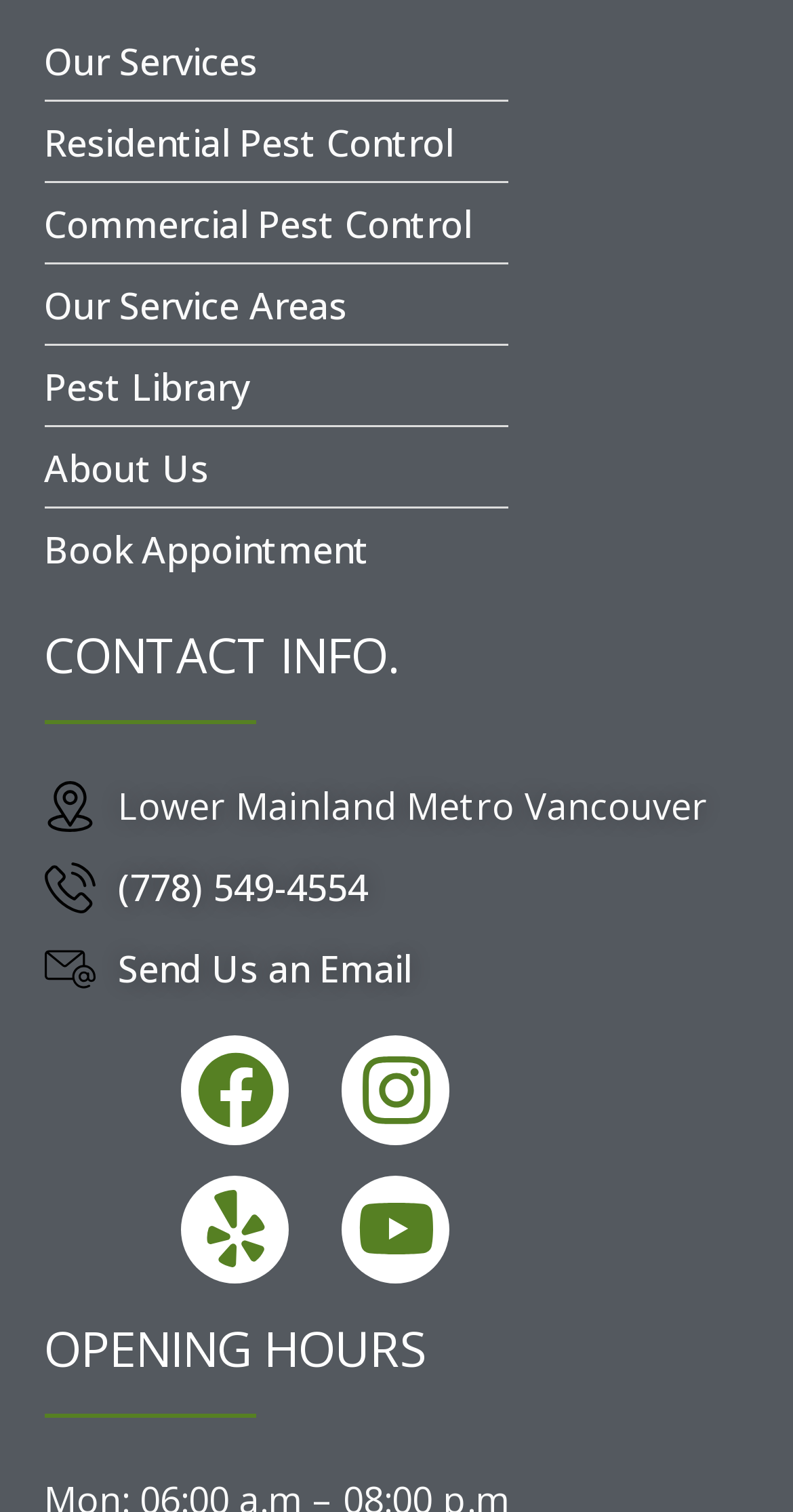Can you identify the bounding box coordinates of the clickable region needed to carry out this instruction: 'Book an appointment'? The coordinates should be four float numbers within the range of 0 to 1, stated as [left, top, right, bottom].

[0.056, 0.337, 0.944, 0.391]